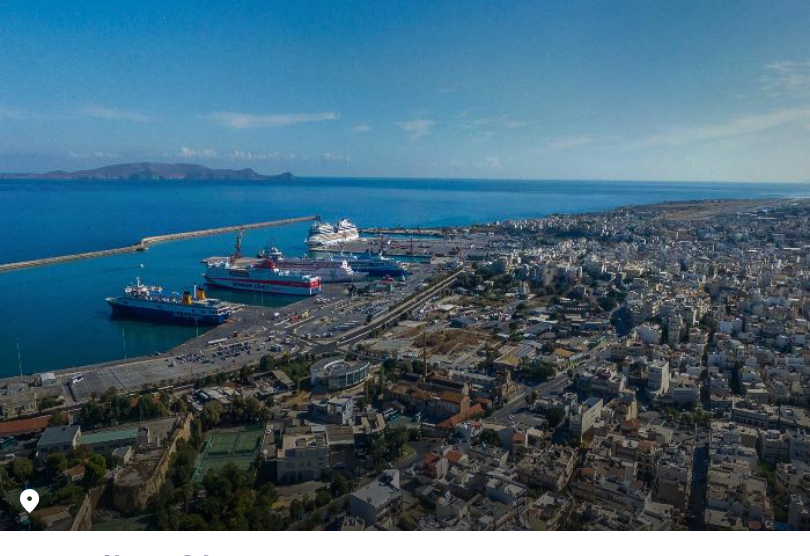Respond to the question below with a concise word or phrase:
What is the color of the buildings in Heraklion City?

White